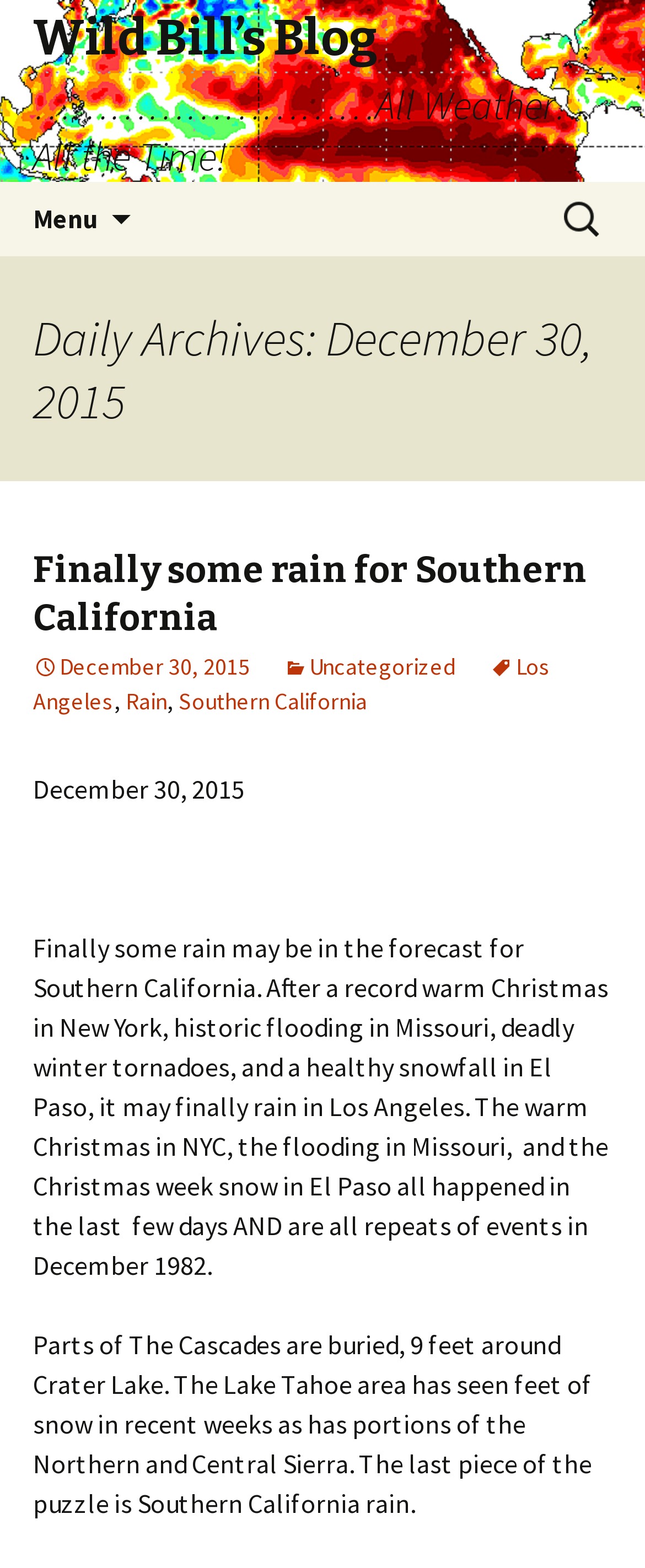How many categories are mentioned in the article?
Using the details shown in the screenshot, provide a comprehensive answer to the question.

The categories mentioned in the article are 'Uncategorized', 'Los Angeles', and 'Rain' which can be found in the links below the article title.